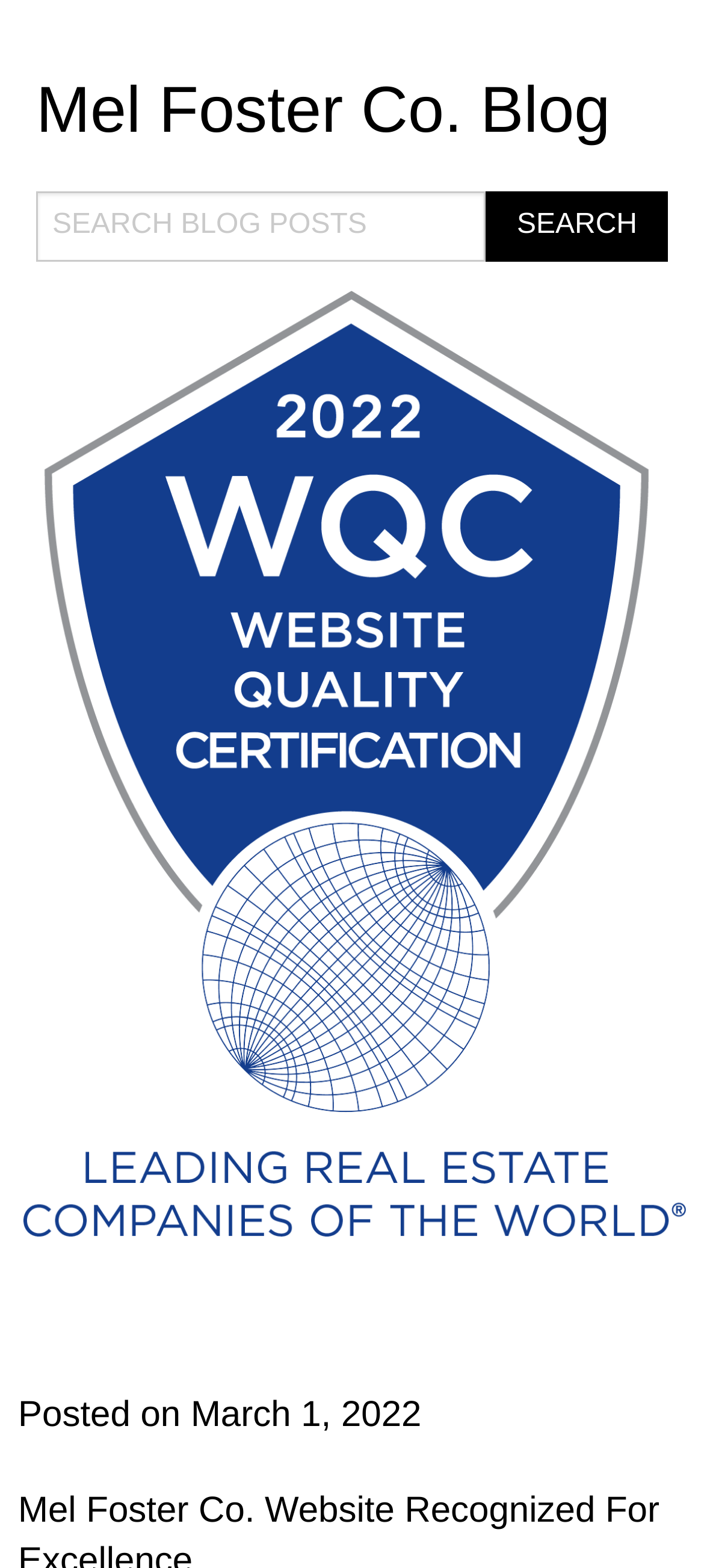What is the name of the blog?
Based on the image, answer the question with as much detail as possible.

The name of the blog can be found in the top navigation bar, where it is written as 'Mel Foster Co. Blog' in a prominent font.